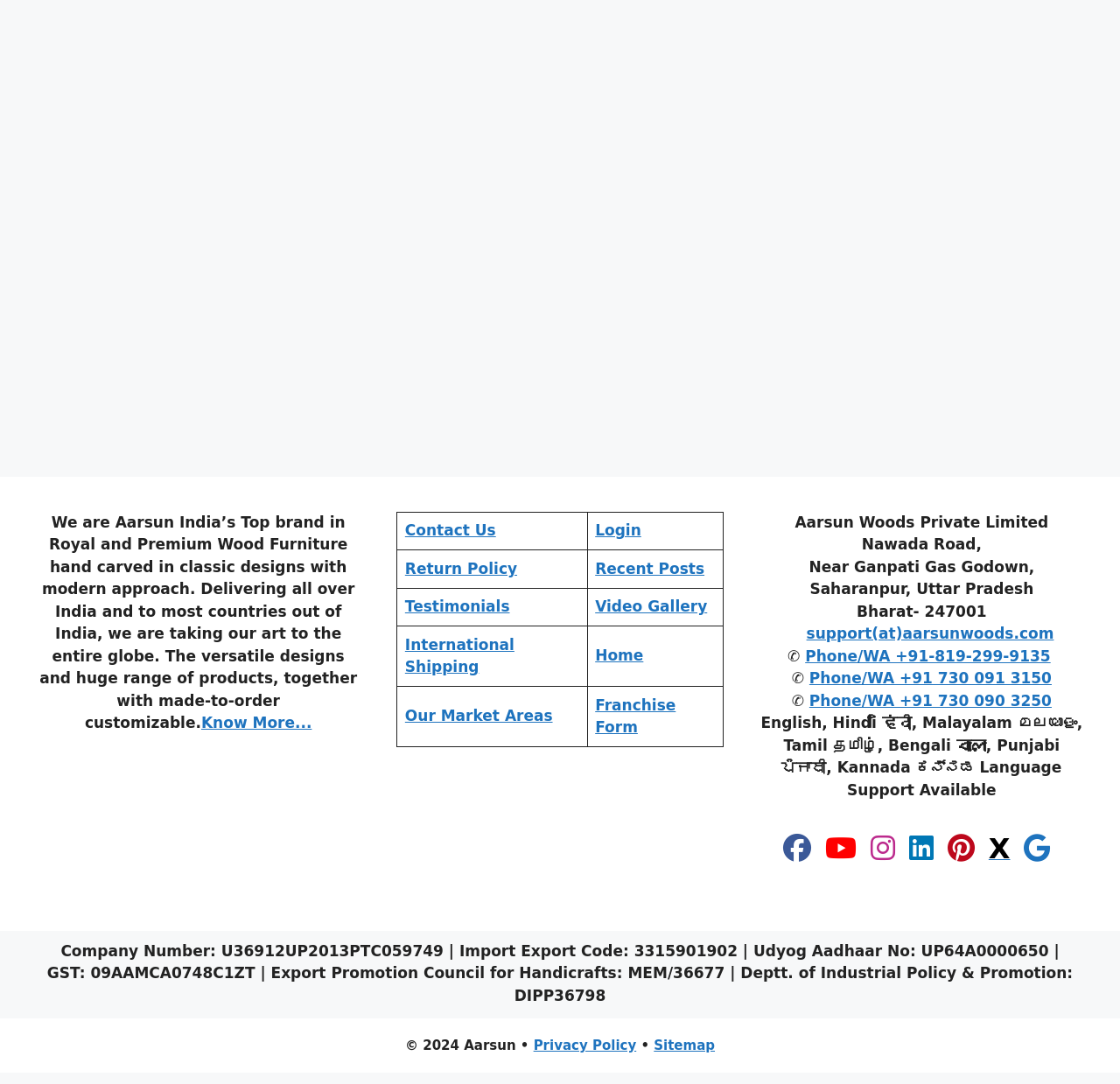Please locate the bounding box coordinates of the region I need to click to follow this instruction: "Contact Us".

[0.362, 0.481, 0.443, 0.497]